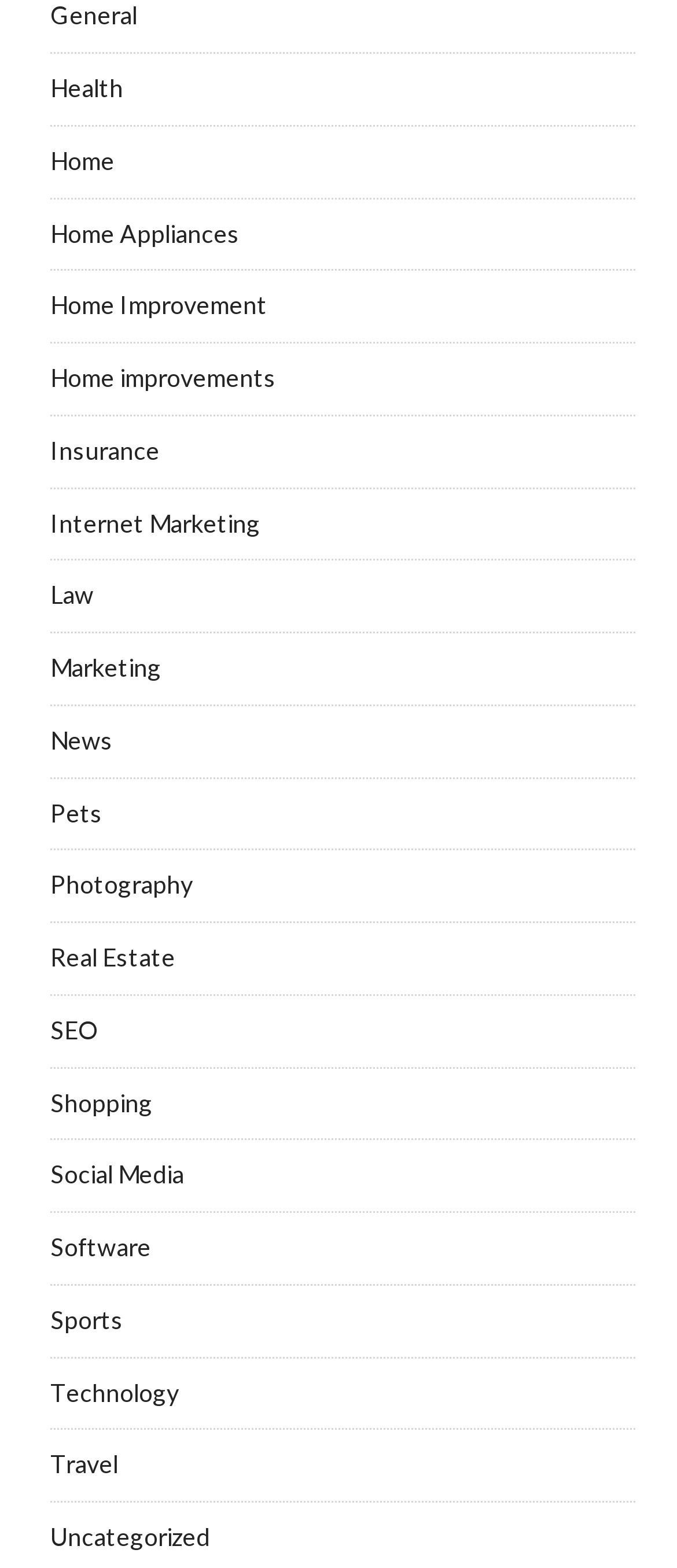How many categories are available?
Provide a detailed answer to the question using information from the image.

I counted the number of links on the webpage, and there are 29 categories available, ranging from 'General' to 'Uncategorized'.